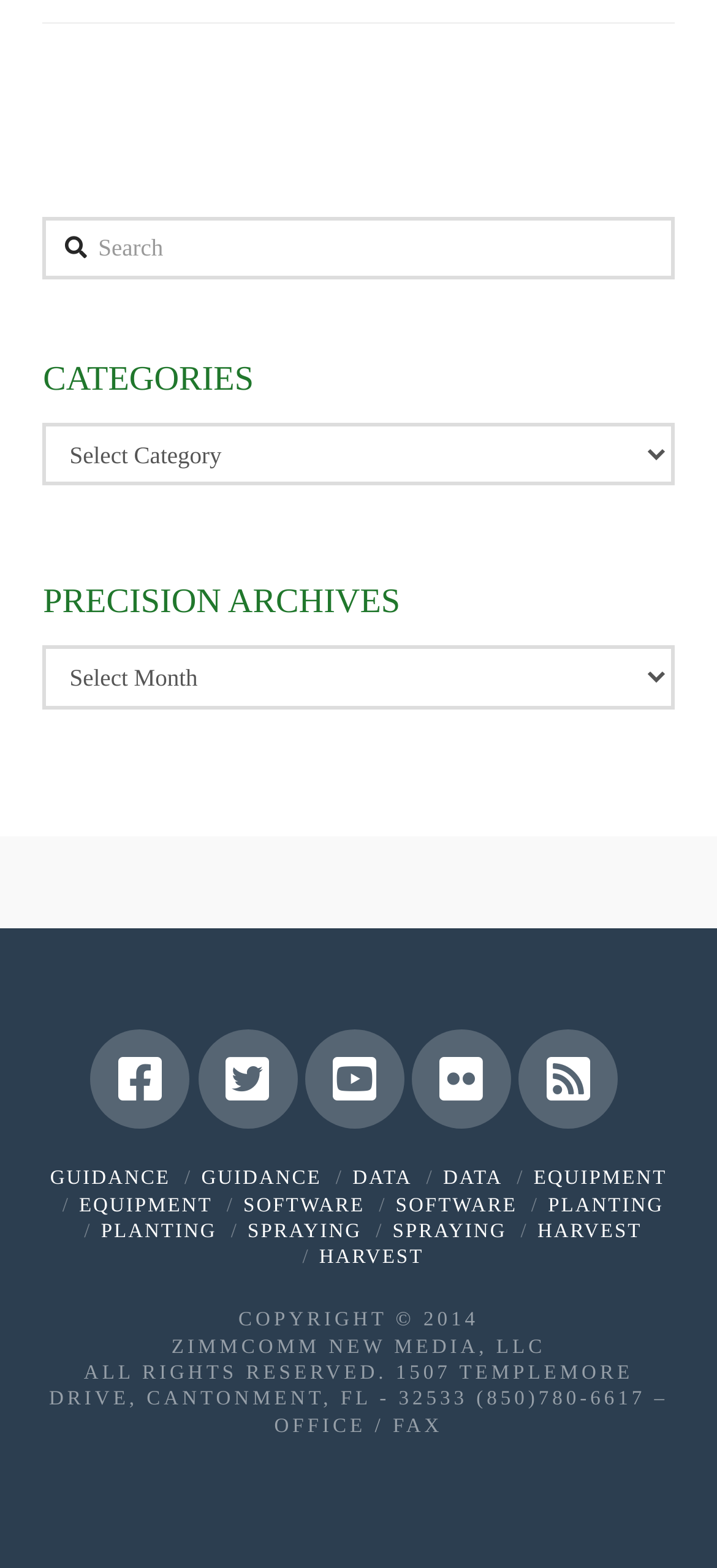What is the purpose of the search box?
Please provide an in-depth and detailed response to the question.

The search box is located at the top of the webpage with a label 'Search' and is a textbox that allows users to input text, indicating its purpose is to search for something on the website.